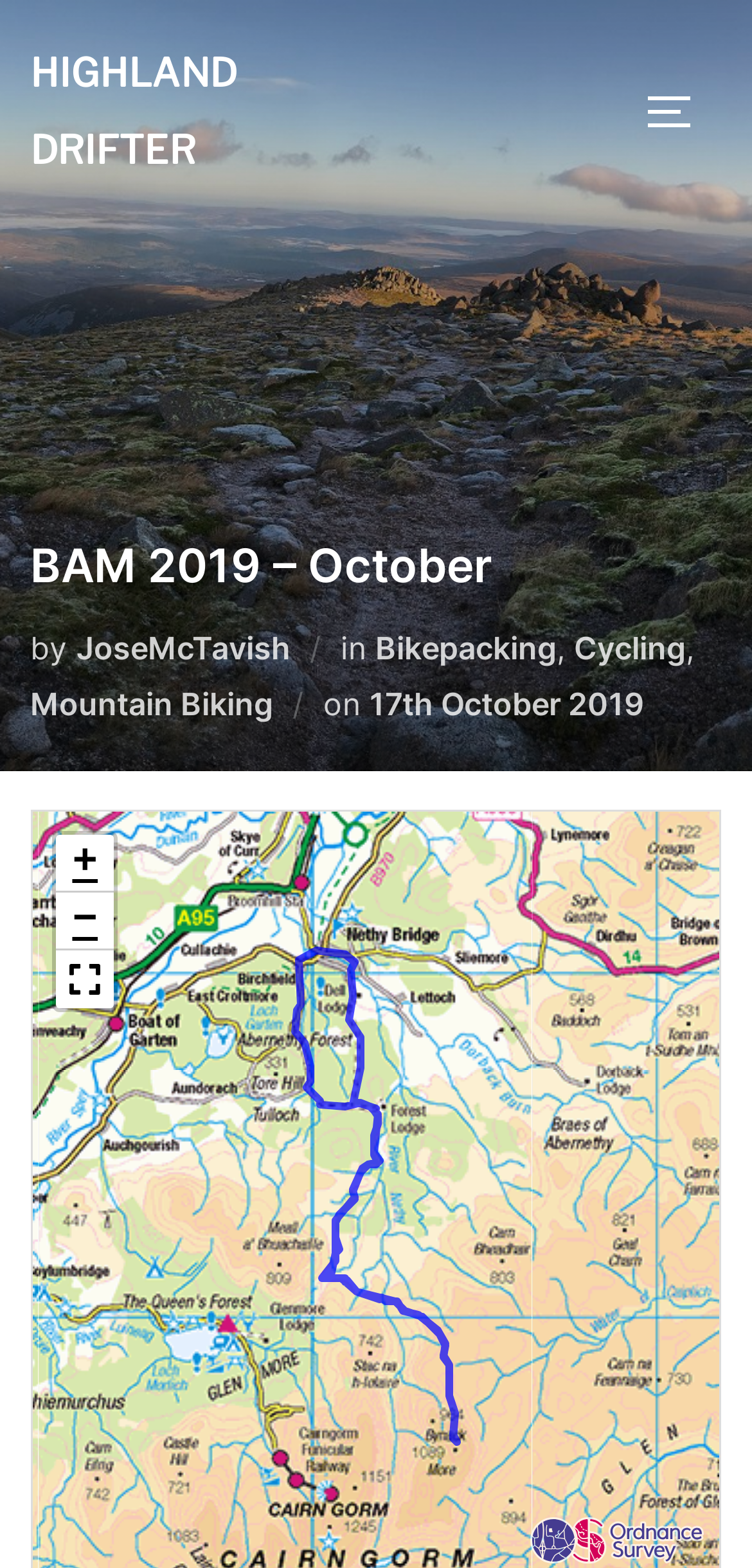Provide a thorough description of the webpage you see.

The webpage is about a blog post titled "BAM 2019 – October – Highland Drifter". At the top left, there is a link "HIGHLAND DRIFTER". On the top right, there is a button "TOGGLE SIDEBAR & NAVIGATION". 

Below the top section, there is a header area that spans the entire width of the page. Within this header, there is a heading "BAM 2019 – October" on the left, followed by the text "by" and a link "JoseMcTavish". Next to it, there is the text "in" and two links "Bikepacking" and "Cycling" separated by a comma. Below this, there is another link "Mountain Biking" on the left, followed by the text "on" and the text "Posted on" with a date "17th October 2019" in a link format. 

On the top left of the main content area, there are three buttons "Zoom in", "Zoom out", and "Full Screen" stacked vertically.